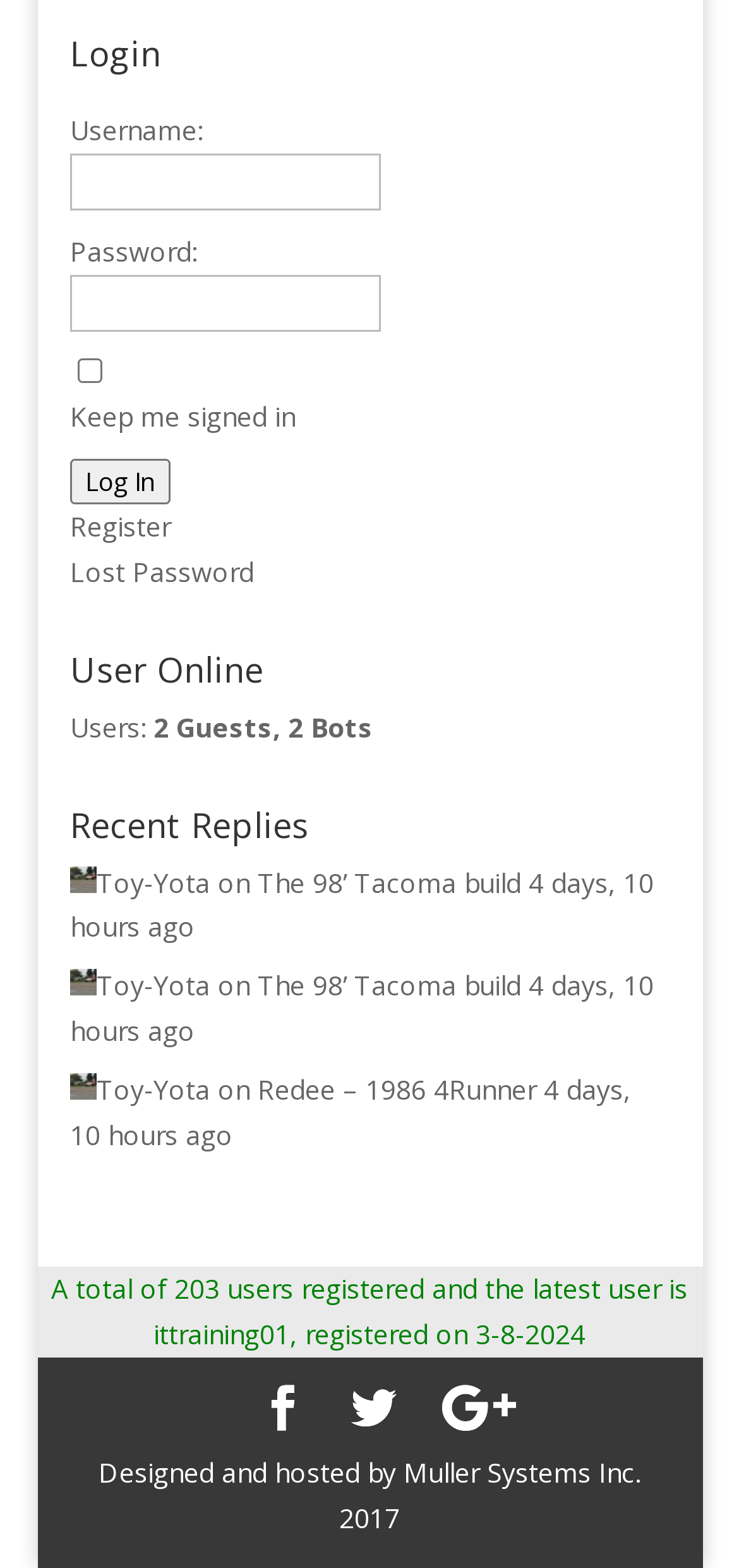Point out the bounding box coordinates of the section to click in order to follow this instruction: "Enter username".

[0.095, 0.098, 0.516, 0.134]